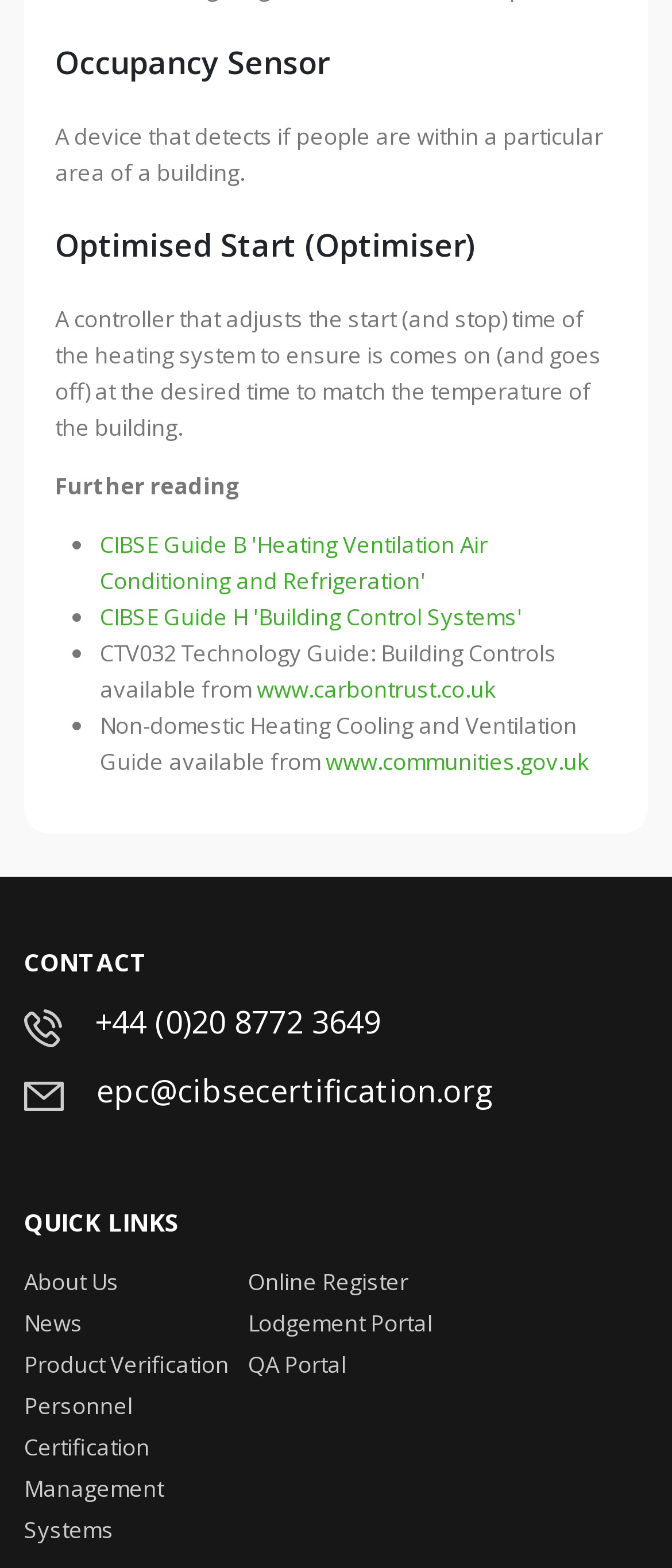What is an occupancy sensor?
Please give a detailed and elaborate answer to the question based on the image.

Based on the webpage, an occupancy sensor is described as 'A device that detects if people are within a particular area of a building.' This definition is provided in the static text element following the 'Occupancy Sensor' heading.